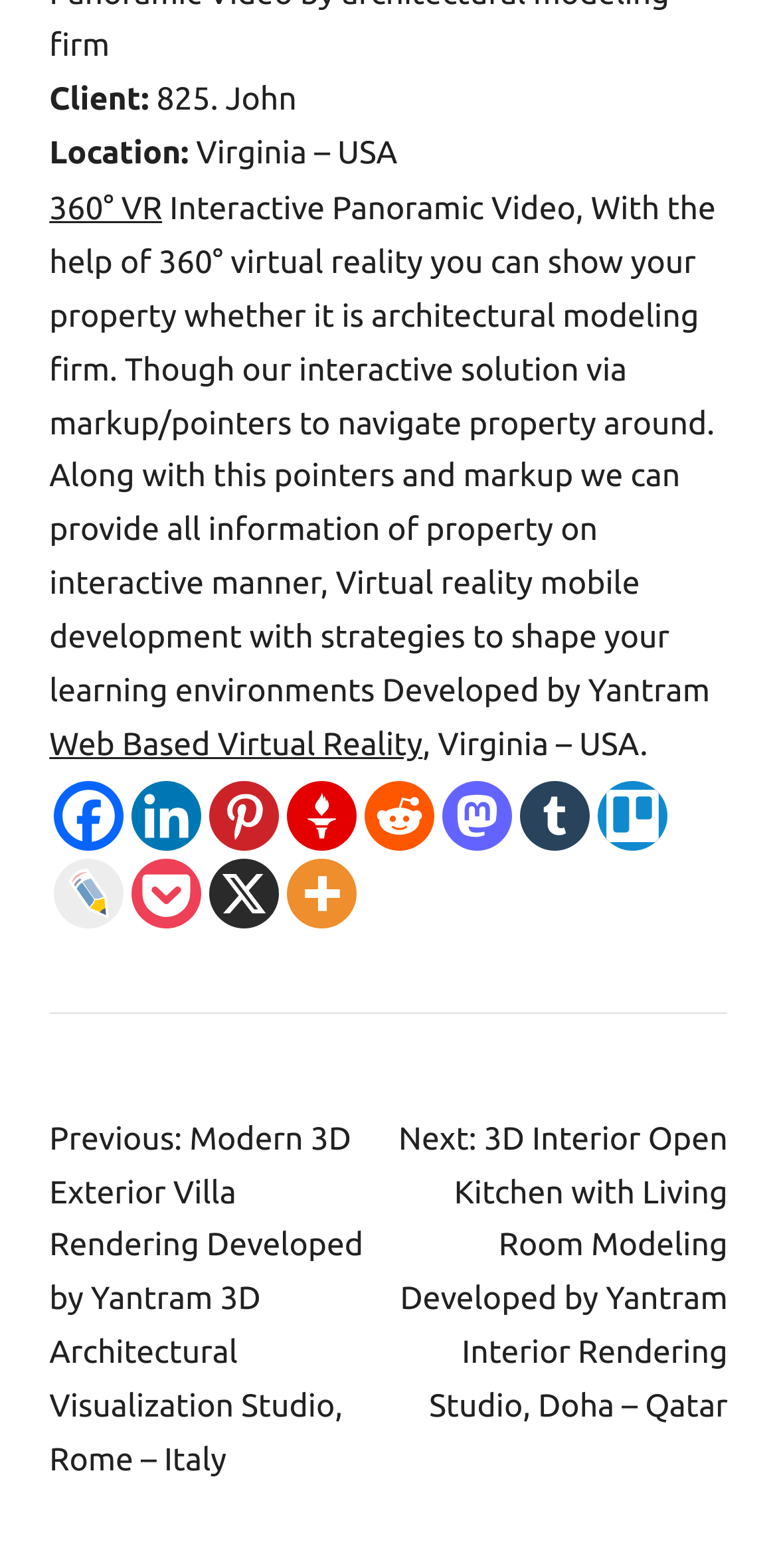Locate the bounding box coordinates of the clickable region necessary to complete the following instruction: "Browse news under the AI category". Provide the coordinates in the format of four float numbers between 0 and 1, i.e., [left, top, right, bottom].

None